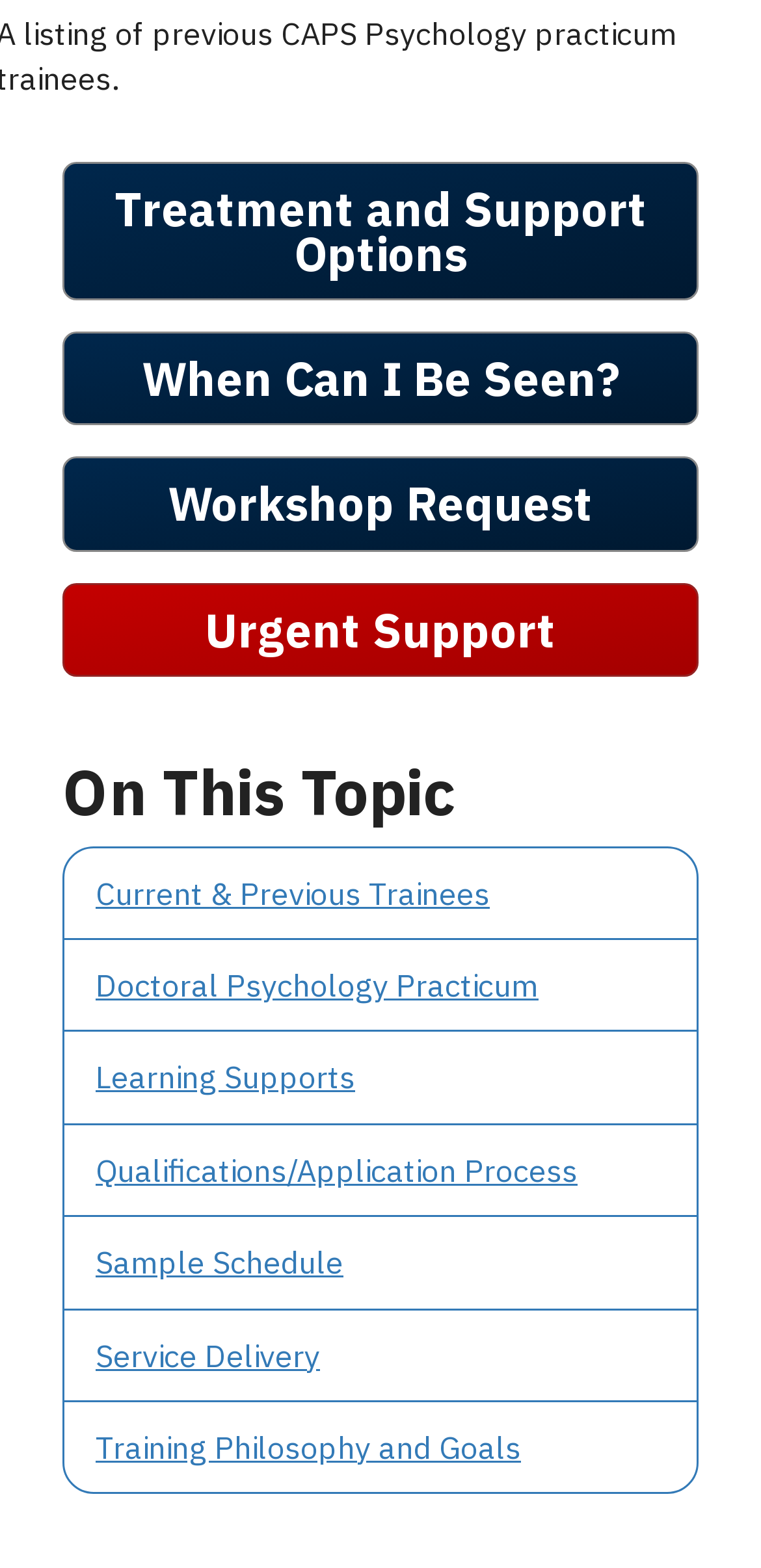Determine the bounding box for the UI element that matches this description: "Learning Supports".

[0.085, 0.658, 0.915, 0.717]